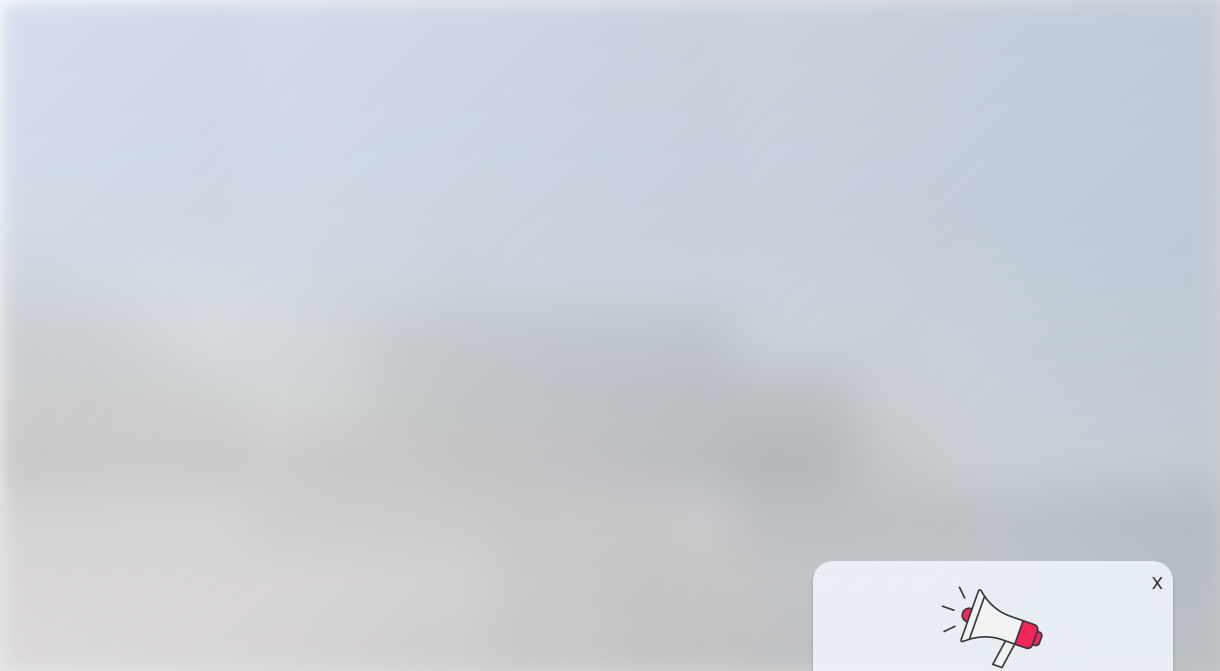Use a single word or phrase to answer this question: 
What is the purpose of the pop-up notification in the foreground?

Announcement or promotion